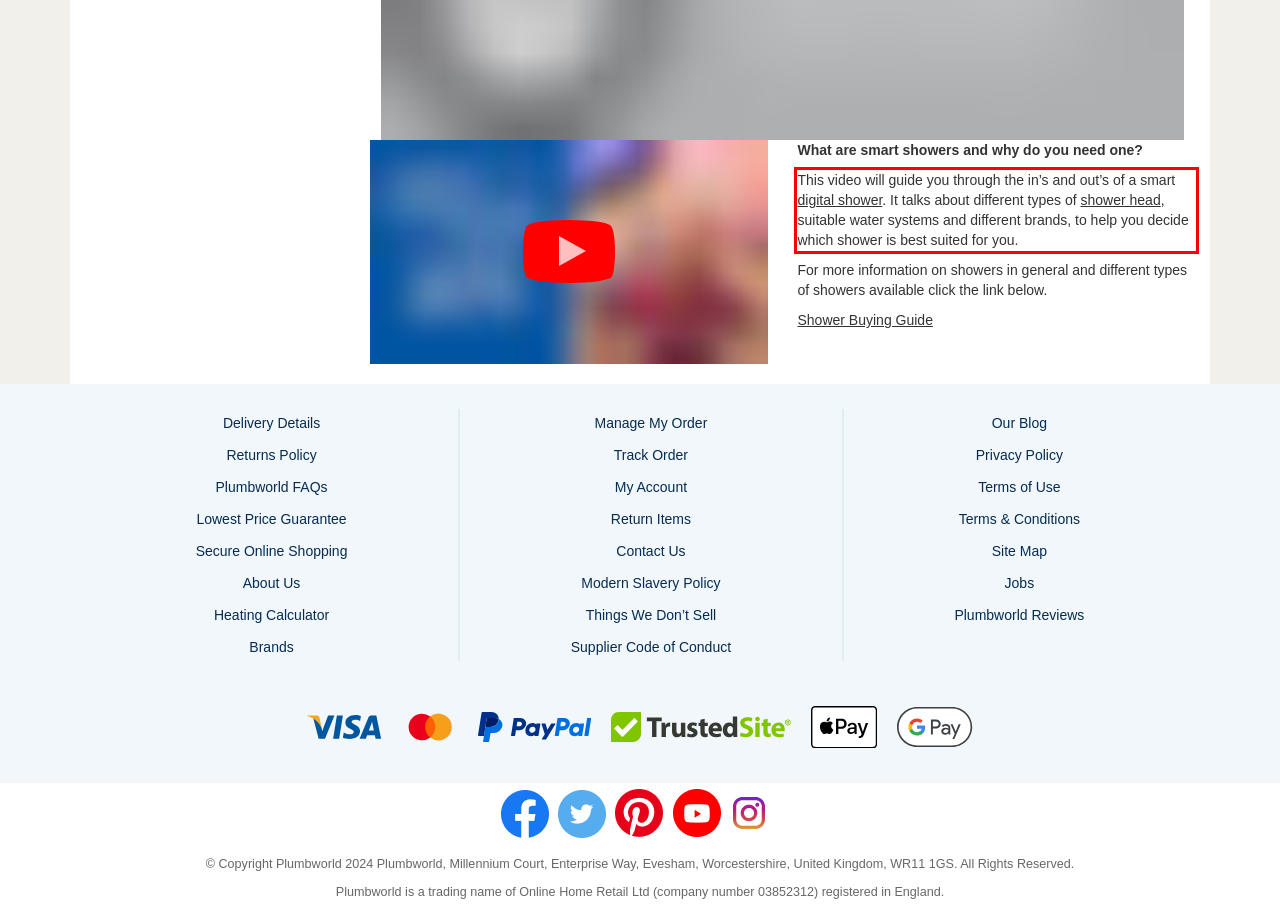Using the provided screenshot, read and generate the text content within the red-bordered area.

This video will guide you through the in’s and out’s of a smart digital shower. It talks about different types of shower head, suitable water systems and different brands, to help you decide which shower is best suited for you.